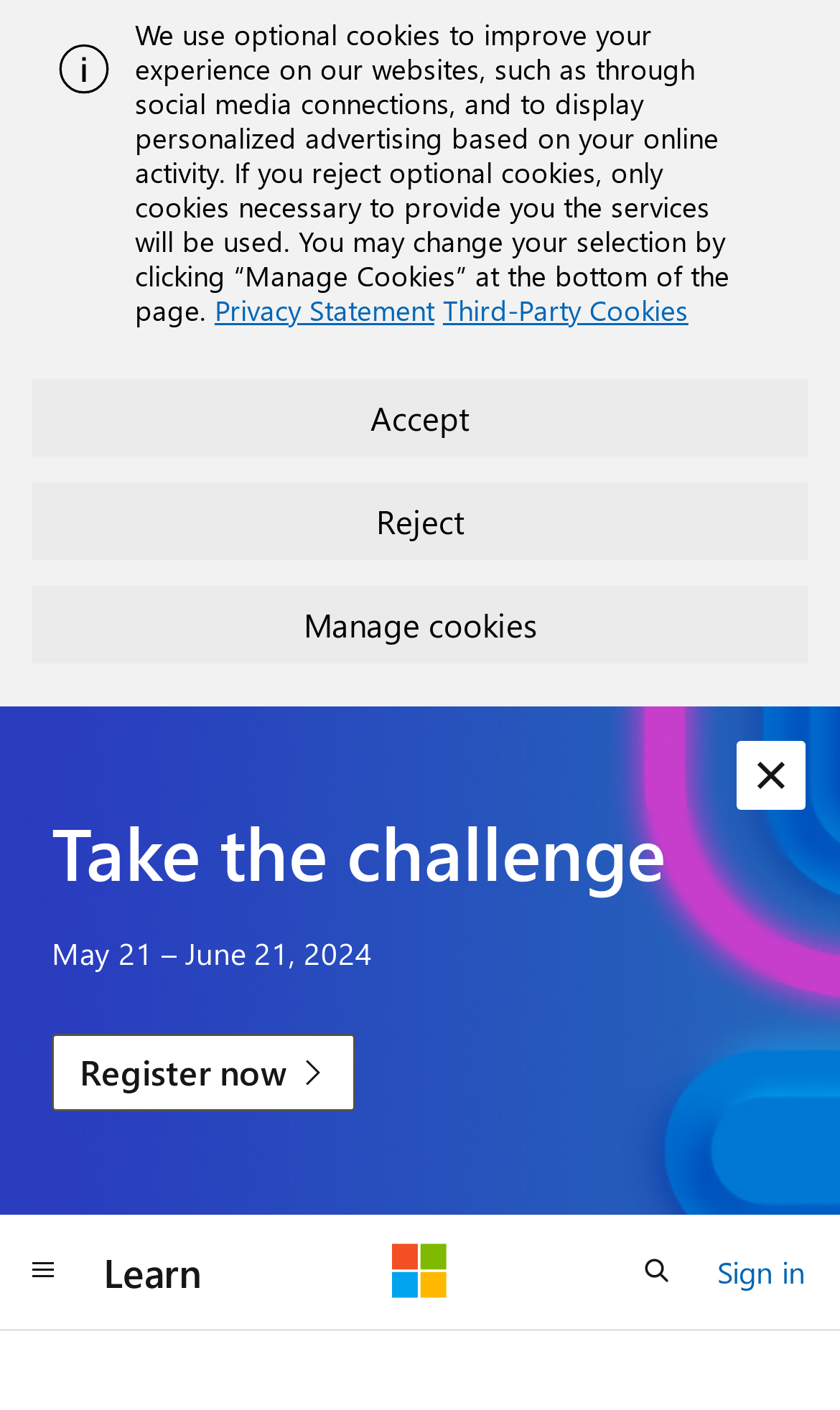Extract the primary heading text from the webpage.

.NET 8 core MVC app with AAD (or other external) login and authorisation in local tables